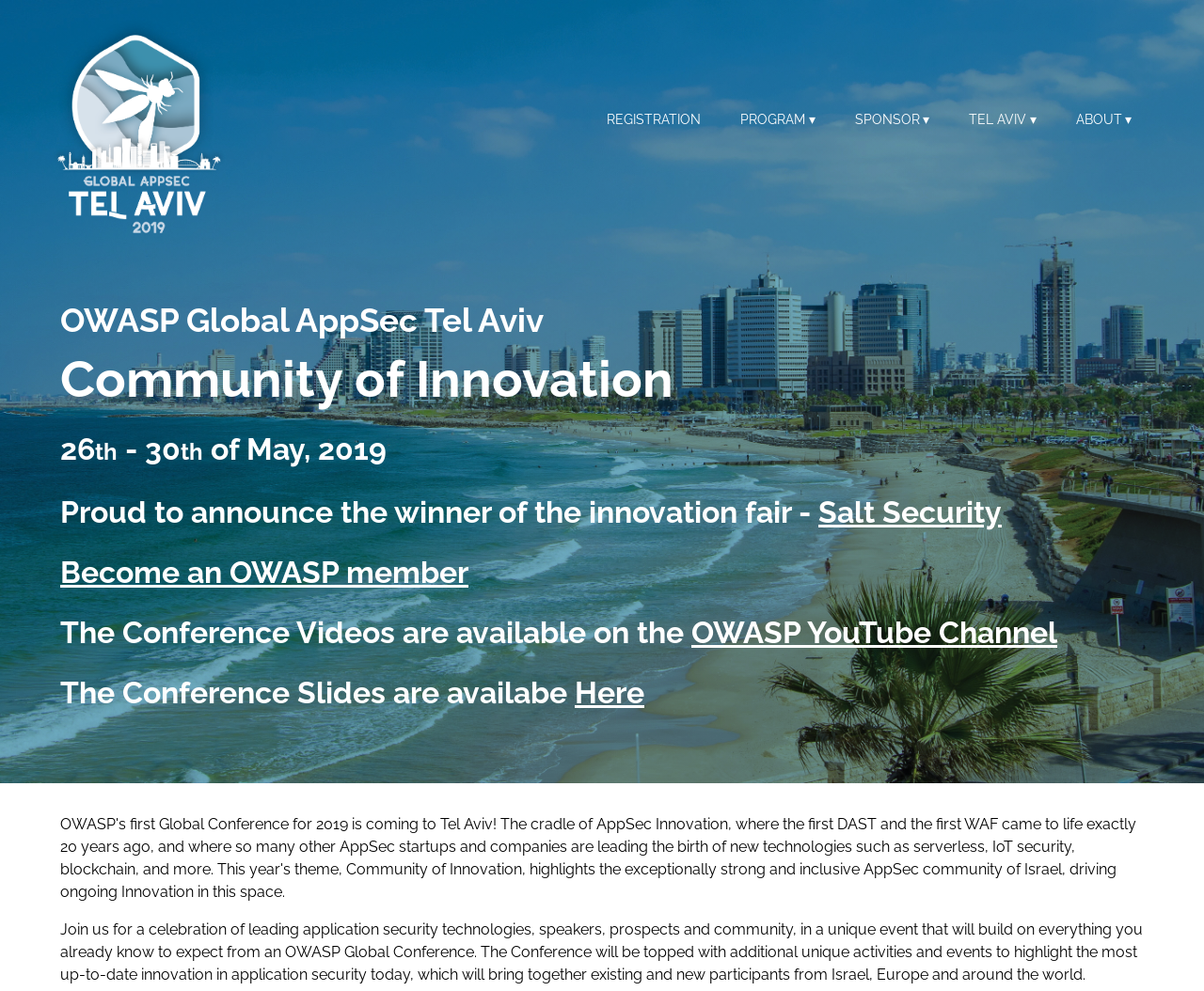Generate a comprehensive description of the webpage.

The webpage appears to be the official website for OWASP Appsec Tel Aviv 2019, a global application security conference. At the top, there is a header section with five buttons: "REGISTRATION", "PROGRAM", "SPONSOR", "TEL AVIV", and "ABOUT", each with a dropdown menu. 

Below the header, there is a prominent section with three headings: "OWASP Global AppSec Tel Aviv", "Community of Innovation", and "26th - 30th of May, 2019". The date heading has two subscript elements.

The main content of the webpage is divided into several sections, each with a heading. The first section announces the winner of the innovation fair, Salt Security, with a link to their website. The second section encourages visitors to become an OWASP member, with a link to the membership page. 

The third section informs visitors that the conference videos are available on the OWASP YouTube Channel, with a link to the channel. The fourth section announces that the conference slides are available, with a link to access them. 

Finally, there is a paragraph of text that describes the conference as a celebration of leading application security technologies, speakers, prospects, and community, with unique activities and events to highlight innovation in application security.